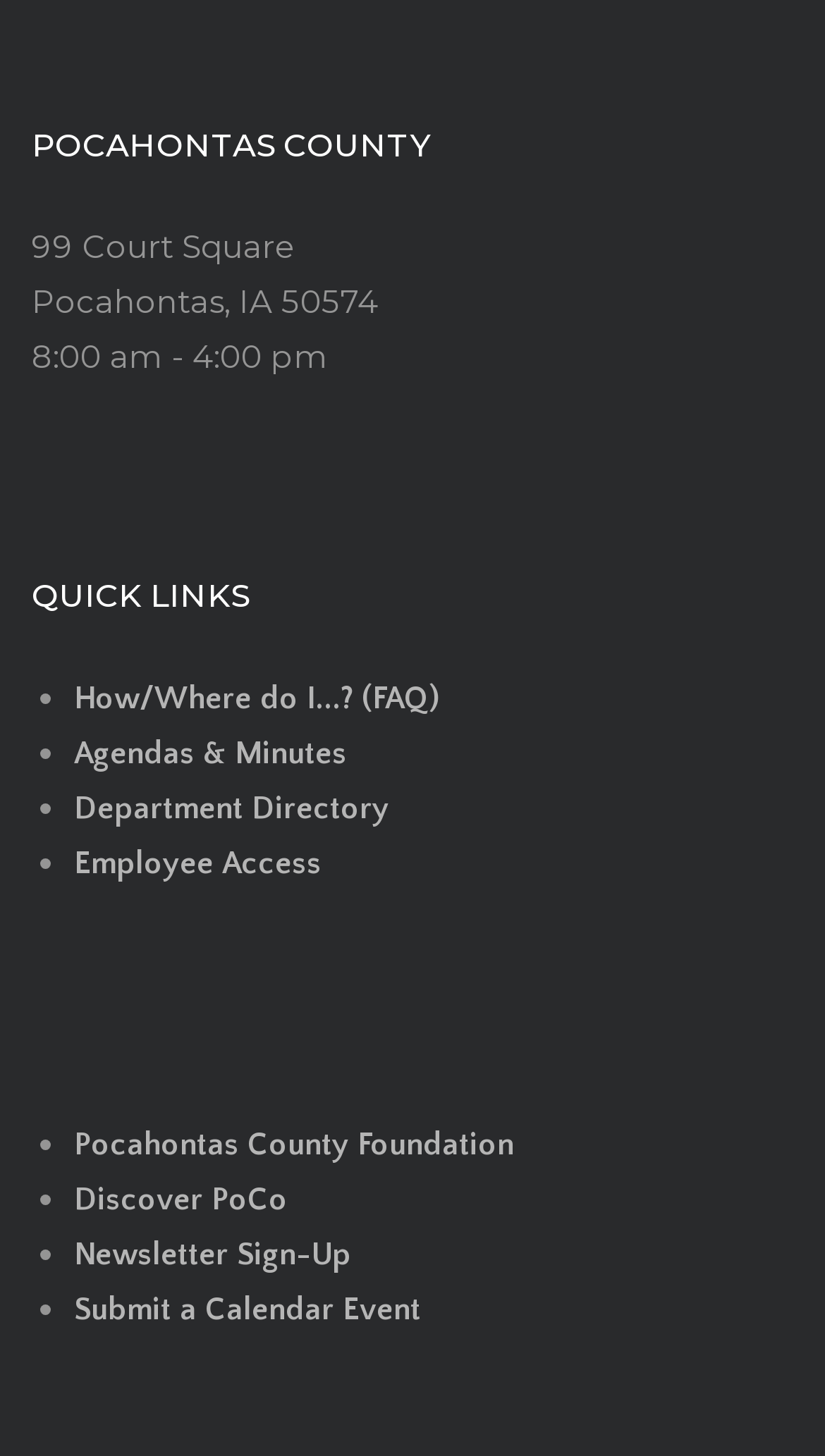Provide the bounding box coordinates for the area that should be clicked to complete the instruction: "Access Department Directory".

[0.09, 0.544, 0.472, 0.568]